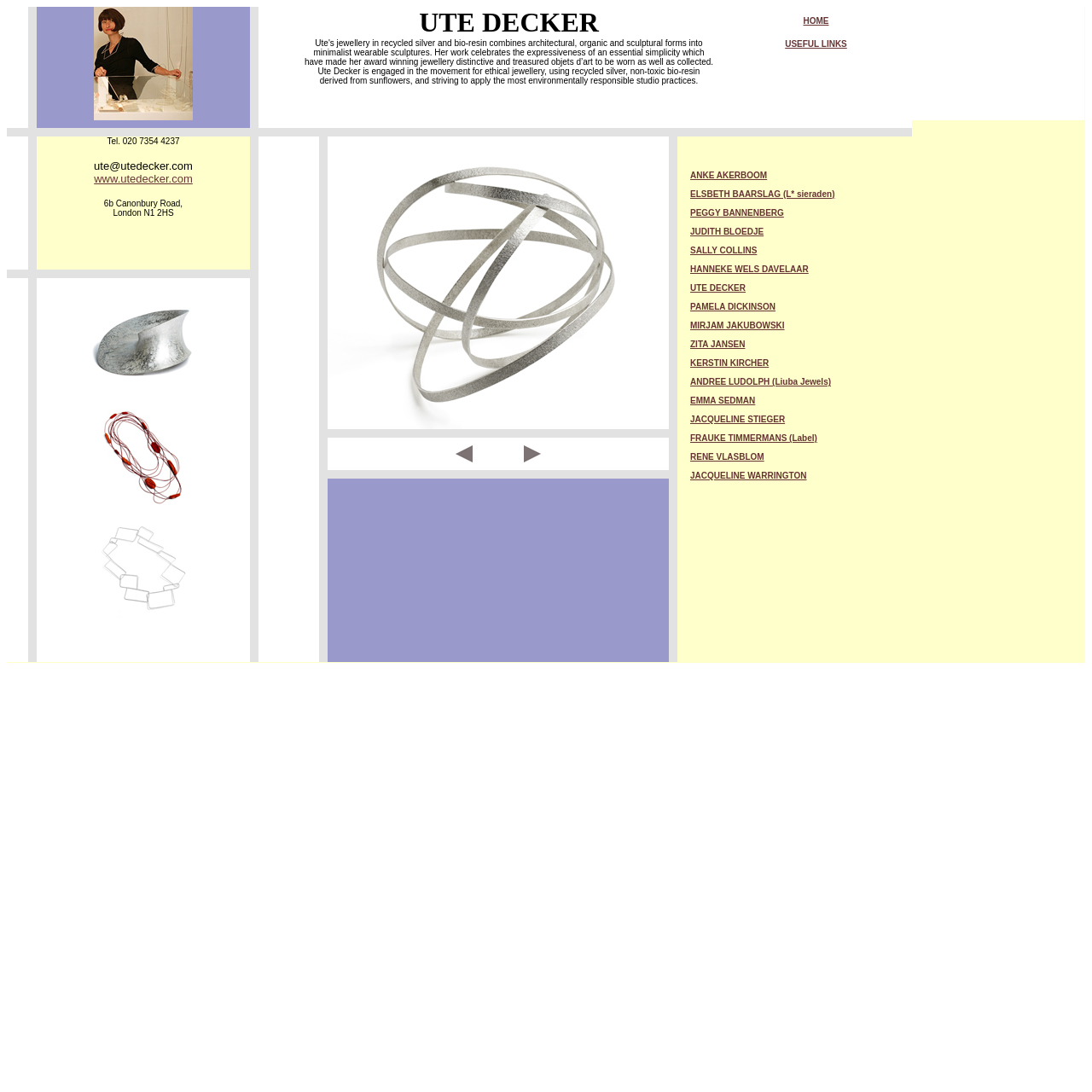Please find the bounding box coordinates of the element's region to be clicked to carry out this instruction: "Read the 'Fire-Boltt Phoenix Smartwatch in India 2023' product review".

None